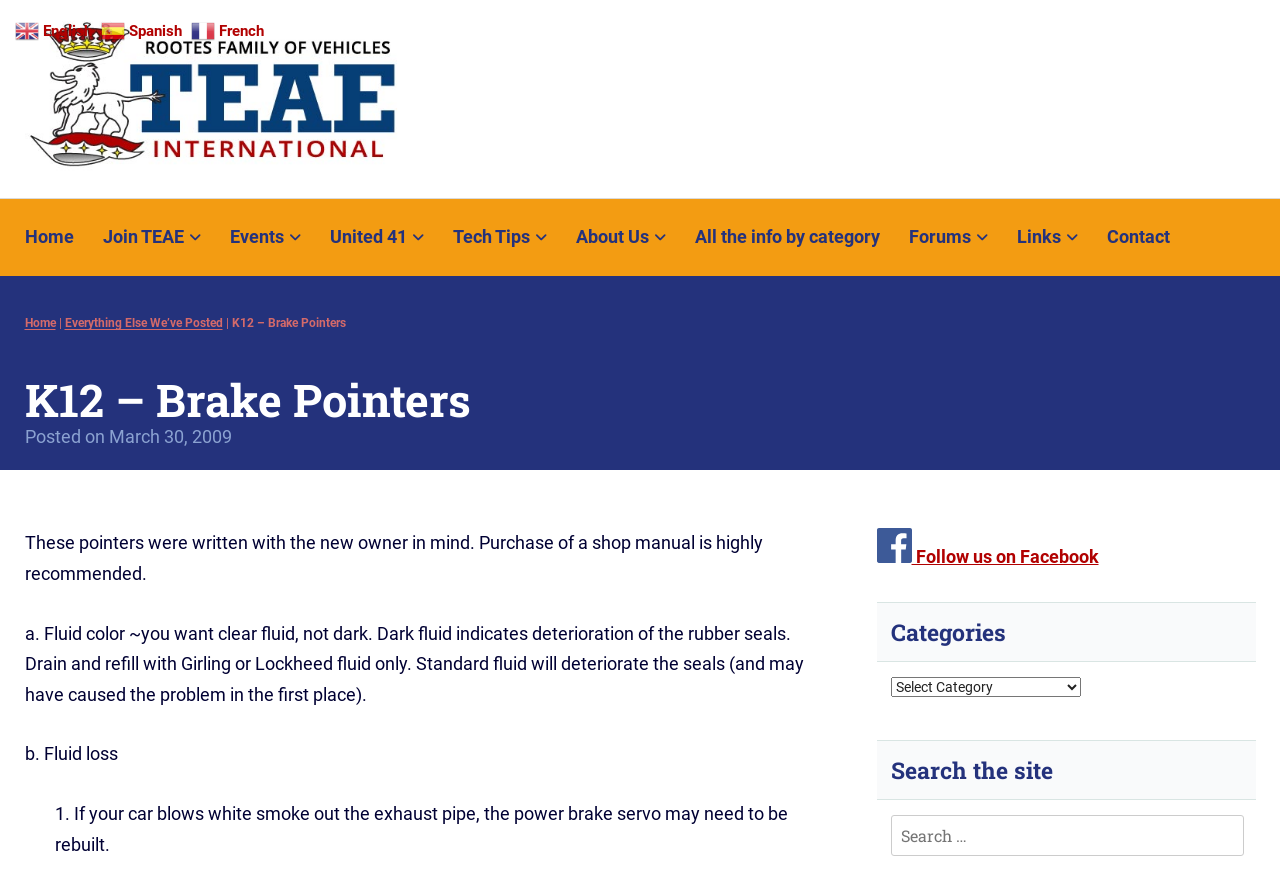Identify the bounding box coordinates of the region I need to click to complete this instruction: "Click on the 'Tech Tips' link".

[0.342, 0.243, 0.438, 0.298]